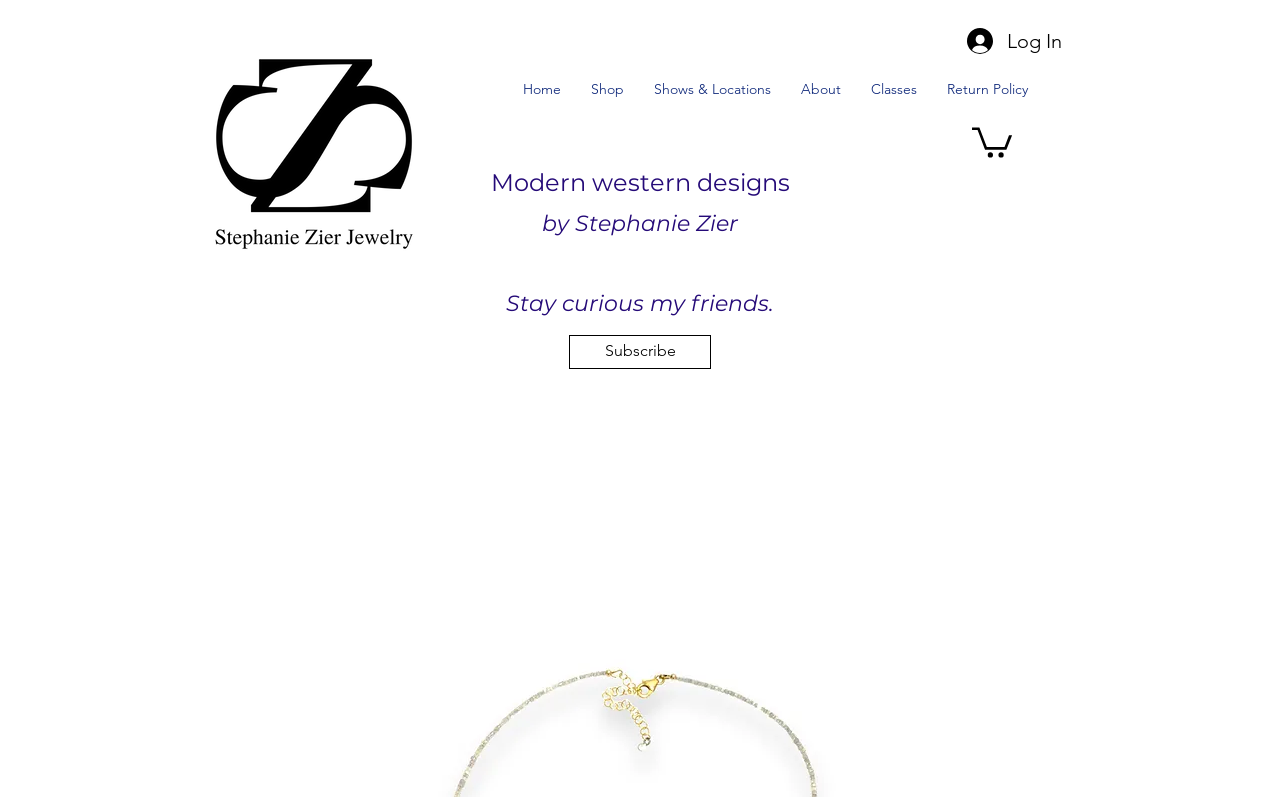Highlight the bounding box coordinates of the element that should be clicked to carry out the following instruction: "Click the Log In button". The coordinates must be given as four float numbers ranging from 0 to 1, i.e., [left, top, right, bottom].

[0.745, 0.025, 0.838, 0.078]